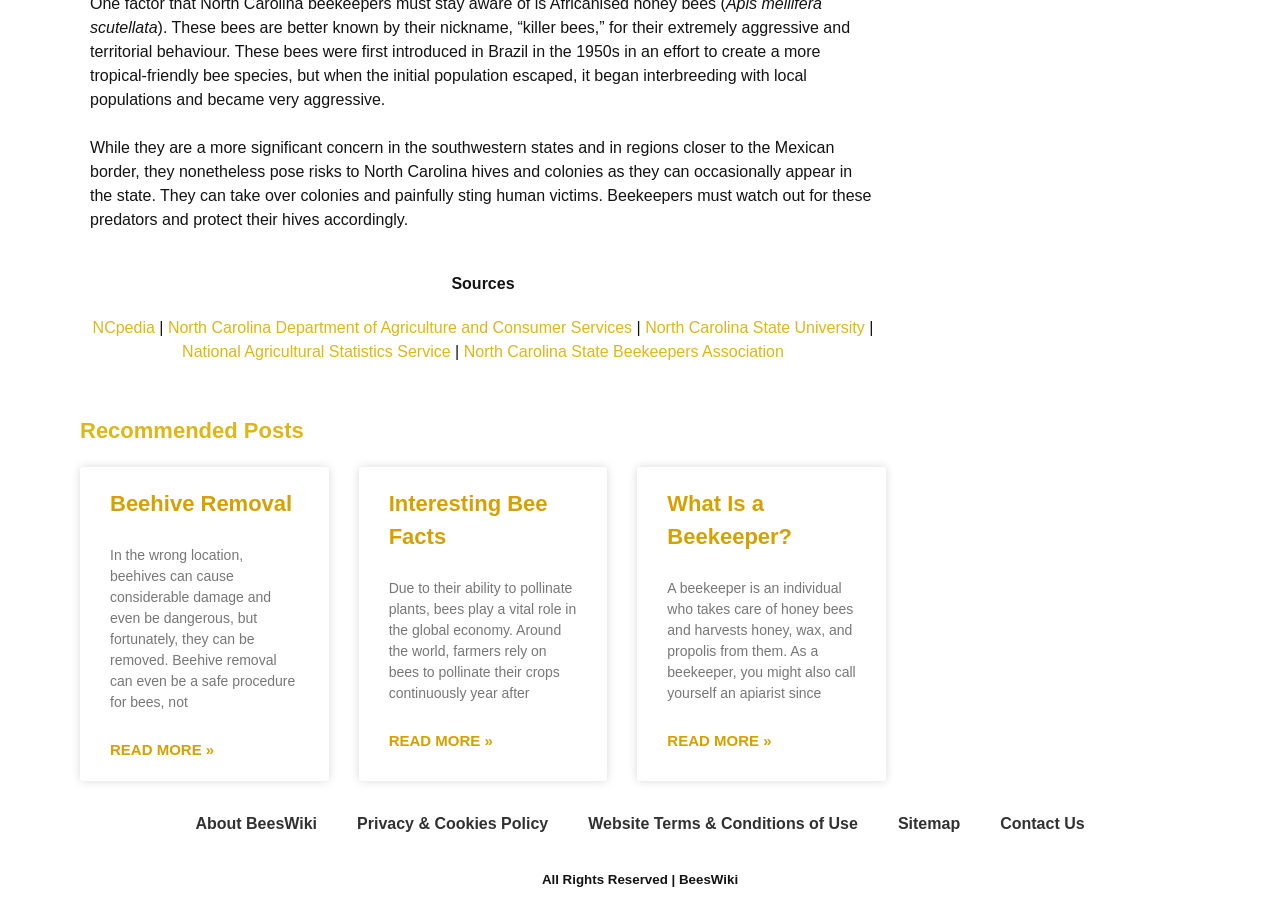What is the purpose of beehive removal?
Based on the image, answer the question with as much detail as possible.

According to the article 'Beehive Removal', beehive removal is necessary because beehives can cause considerable damage and even be dangerous if they are in the wrong location.